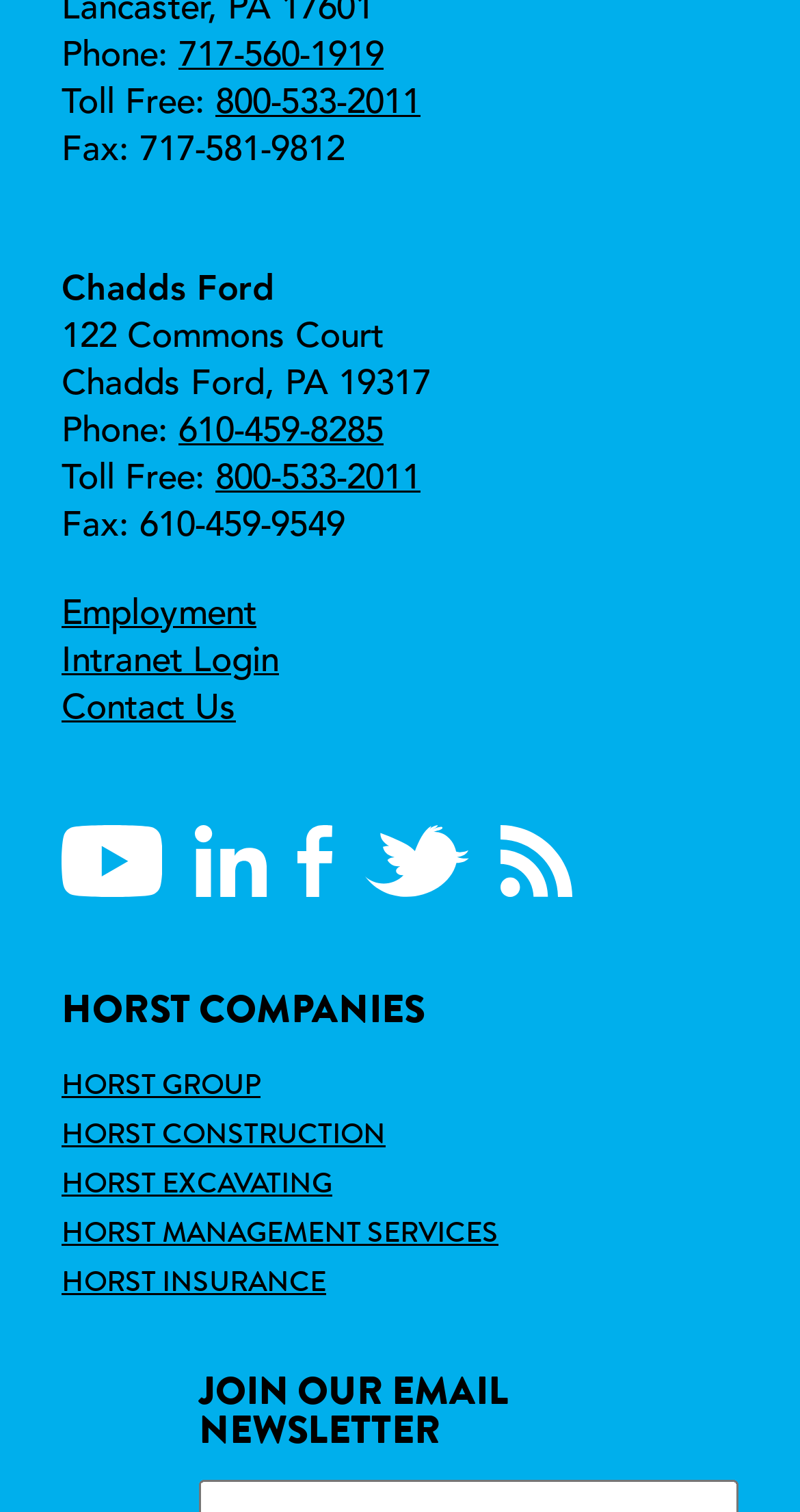How many navigation links are in the footer?
Can you provide a detailed and comprehensive answer to the question?

I counted the navigation links in the footer section of the webpage and found three links: Employment, Intranet Login, and Contact Us.